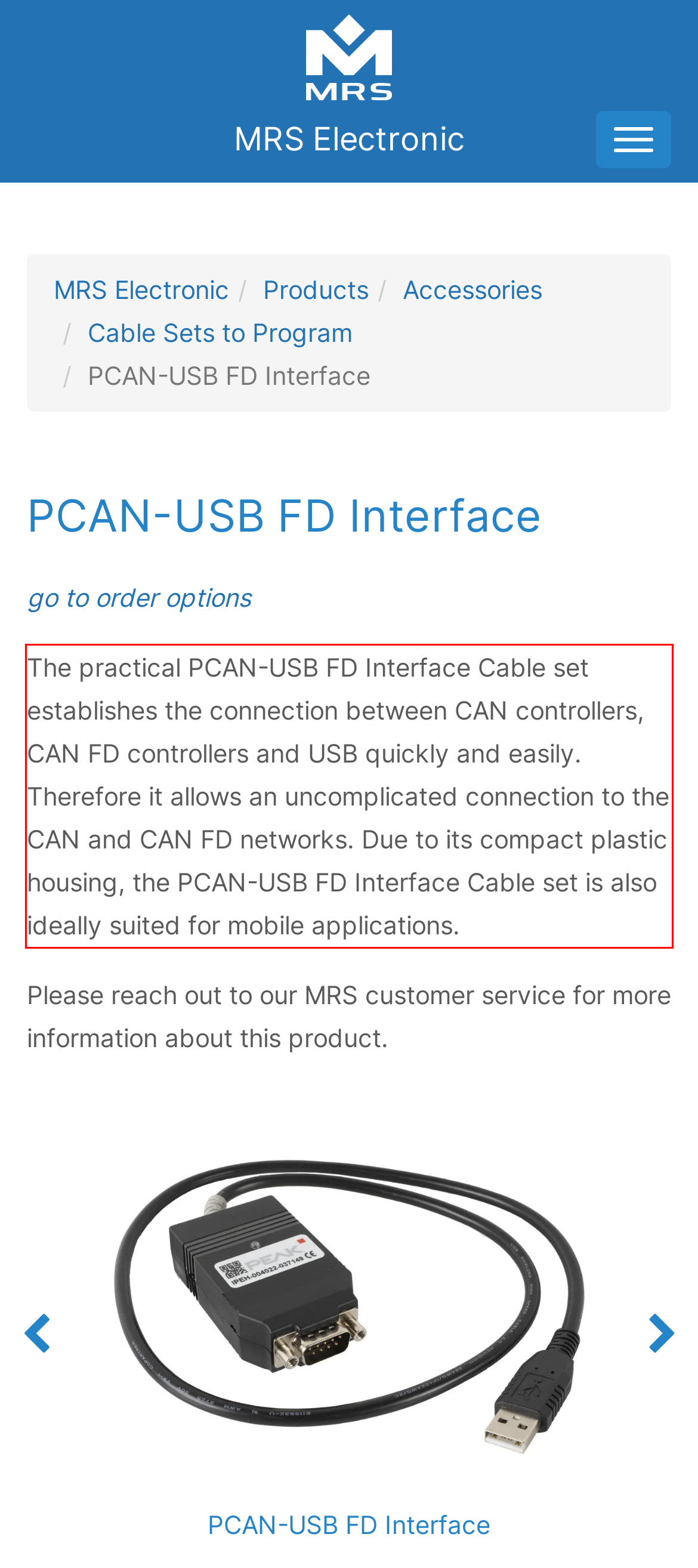Observe the screenshot of the webpage, locate the red bounding box, and extract the text content within it.

The practical PCAN-USB FD Interface Cable set establishes the connection between CAN controllers, CAN FD controllers and USB quickly and easily. Therefore it allows an uncomplicated connection to the CAN and CAN FD networks. Due to its compact plastic housing, the PCAN-USB FD Interface Cable set is also ideally suited for mobile applications.